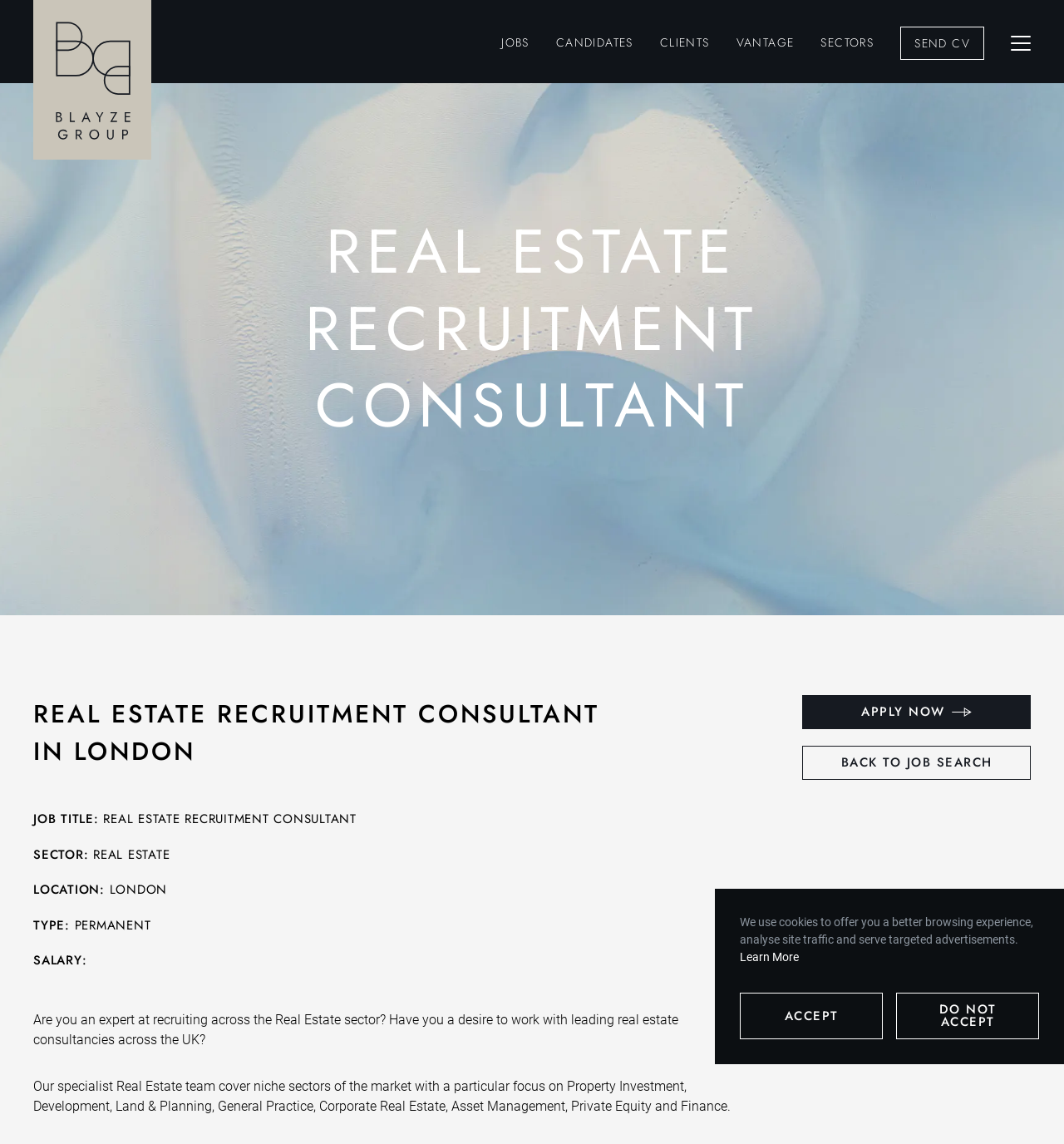Please extract and provide the main headline of the webpage.

REAL ESTATE RECRUITMENT CONSULTANT